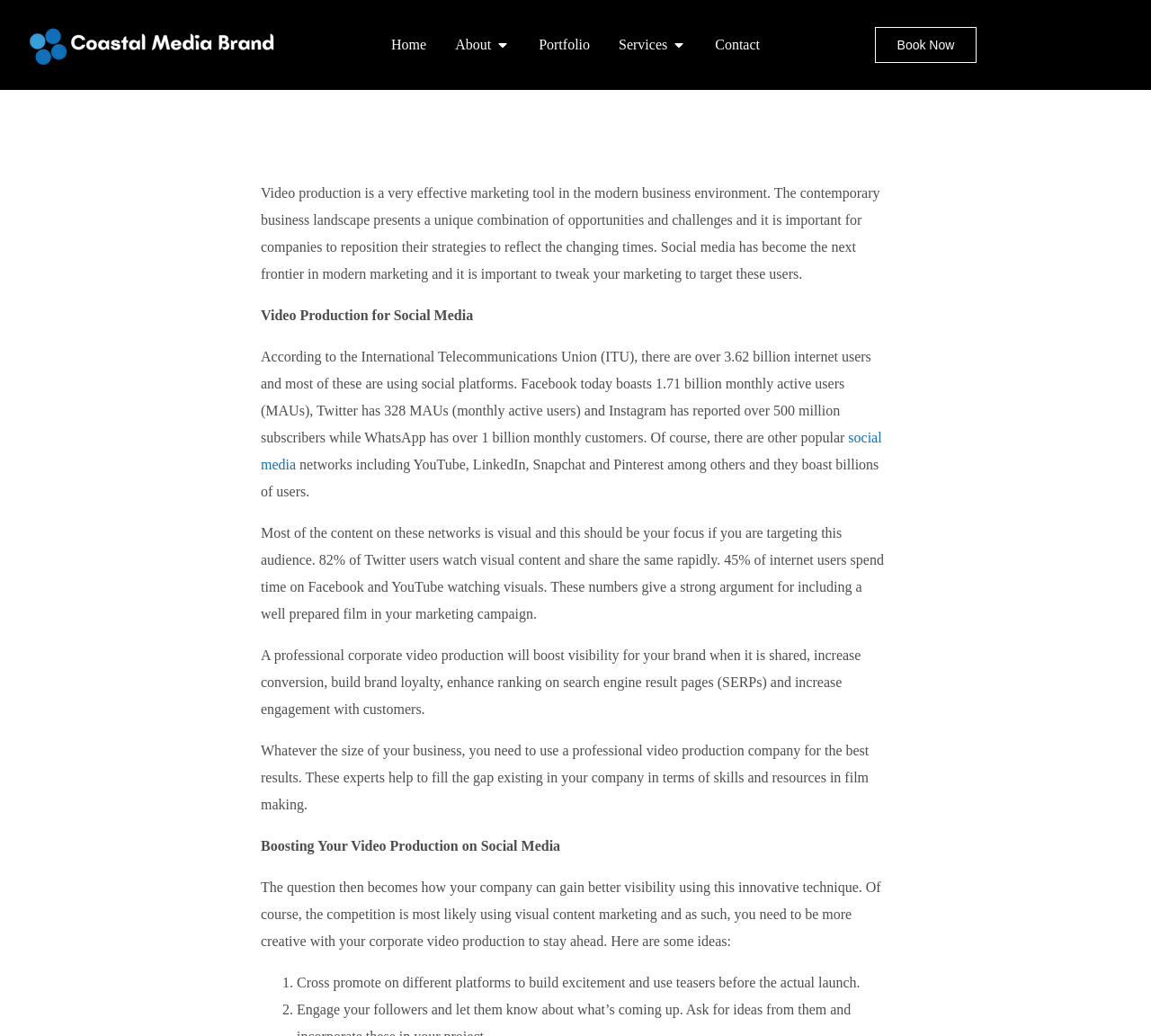Please locate the bounding box coordinates of the element's region that needs to be clicked to follow the instruction: "Click on the 'Home' link". The bounding box coordinates should be provided as four float numbers between 0 and 1, i.e., [left, top, right, bottom].

[0.34, 0.033, 0.37, 0.054]